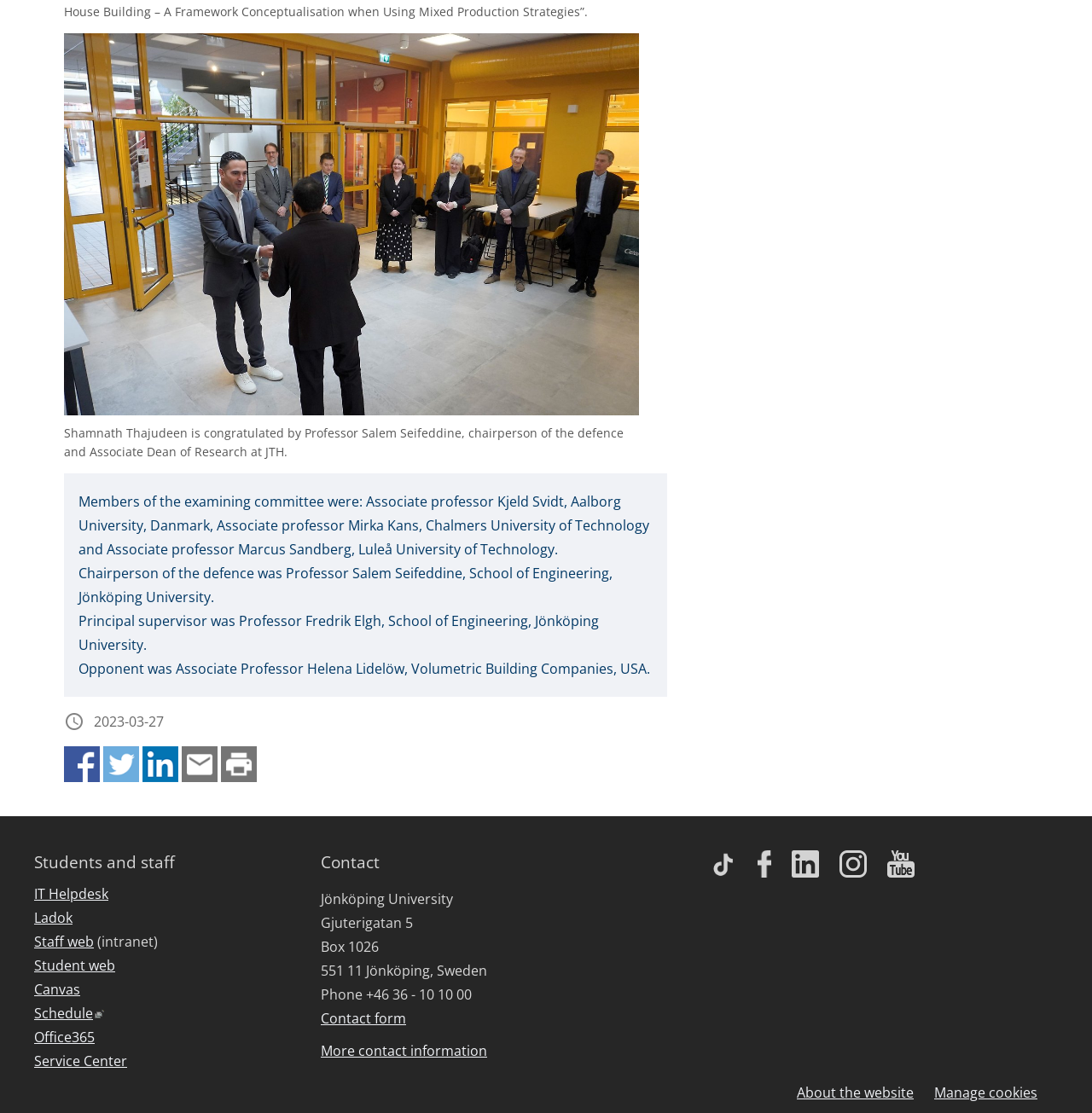Please identify the bounding box coordinates of the region to click in order to complete the task: "Share this page on Facebook". The coordinates must be four float numbers between 0 and 1, specified as [left, top, right, bottom].

[0.059, 0.69, 0.092, 0.706]